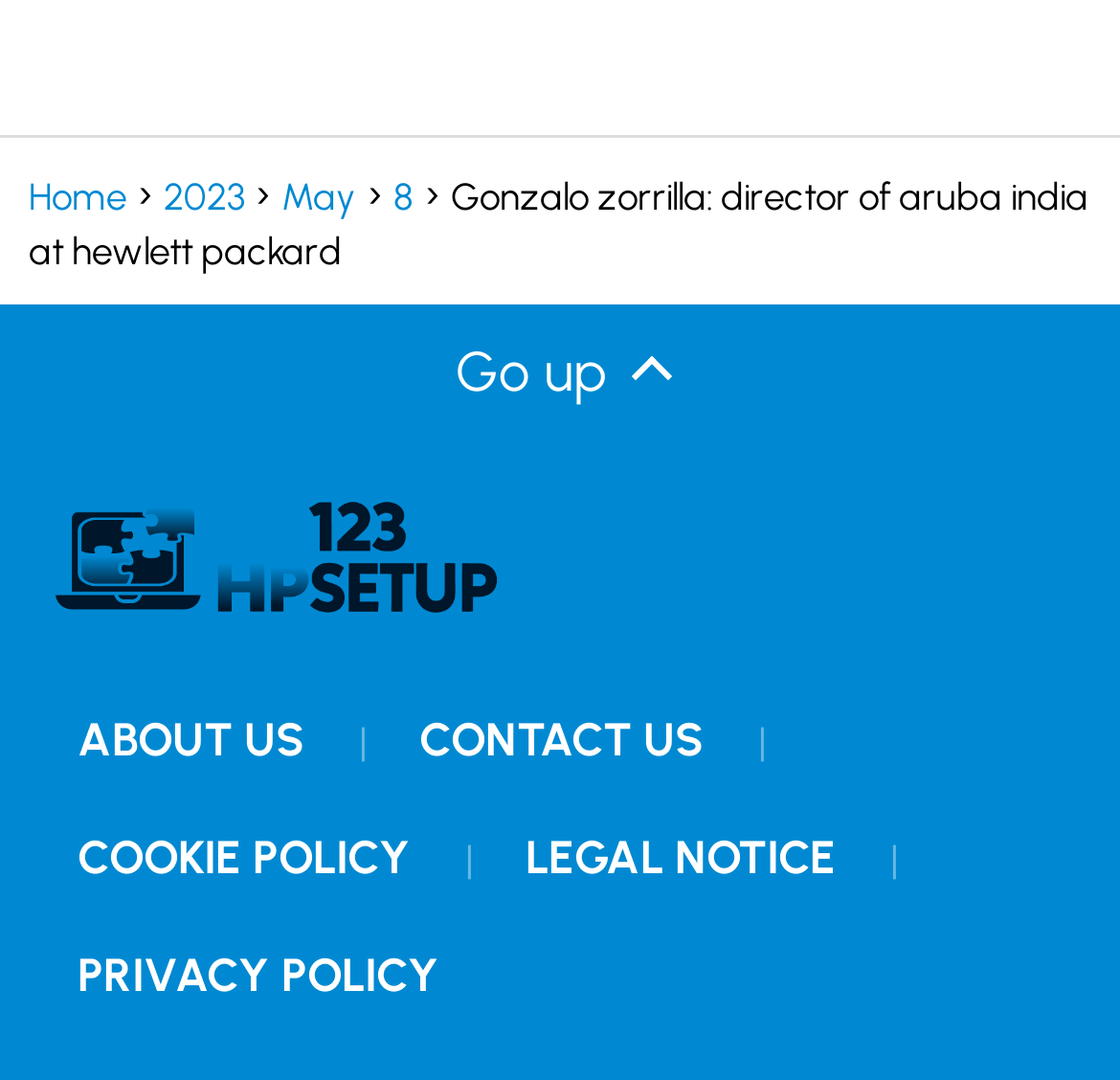Please specify the coordinates of the bounding box for the element that should be clicked to carry out this instruction: "contact us". The coordinates must be four float numbers between 0 and 1, formatted as [left, top, right, bottom].

[0.346, 0.63, 0.656, 0.739]